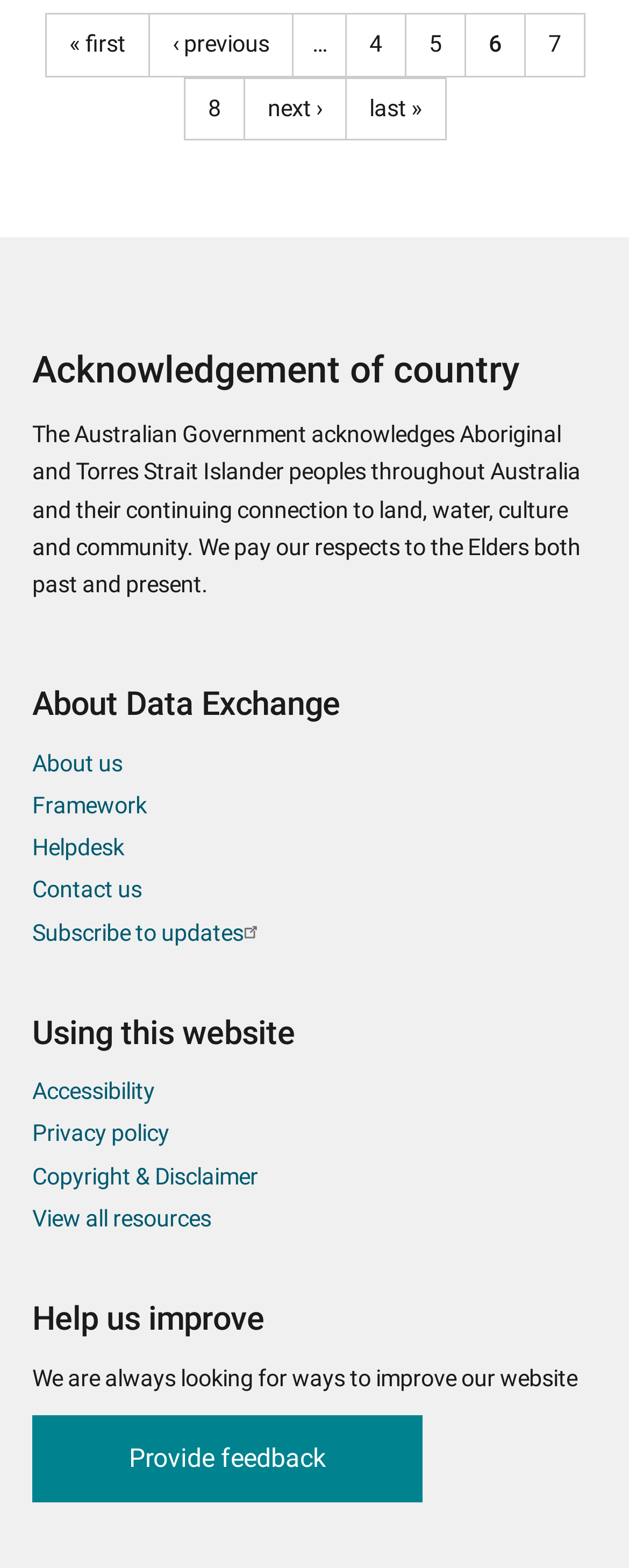How many headings are there on the page?
Your answer should be a single word or phrase derived from the screenshot.

4